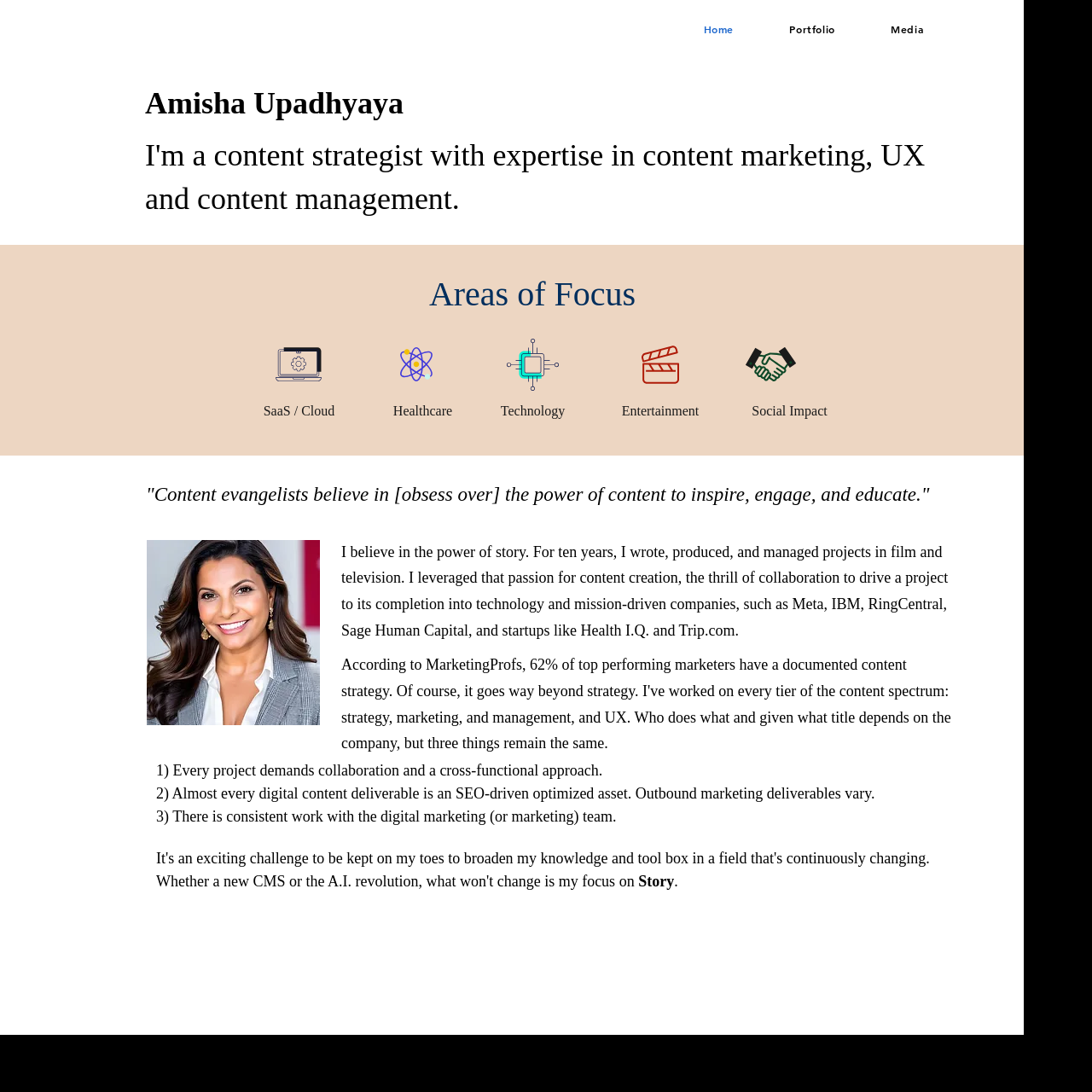Based on the image, please elaborate on the answer to the following question:
What is the quote mentioned on the webpage?

The quote is mentioned in a heading element in the main section of the webpage, which says 'Content evangelists believe in [obsess over] the power of content to inspire, engage, and educate.'.